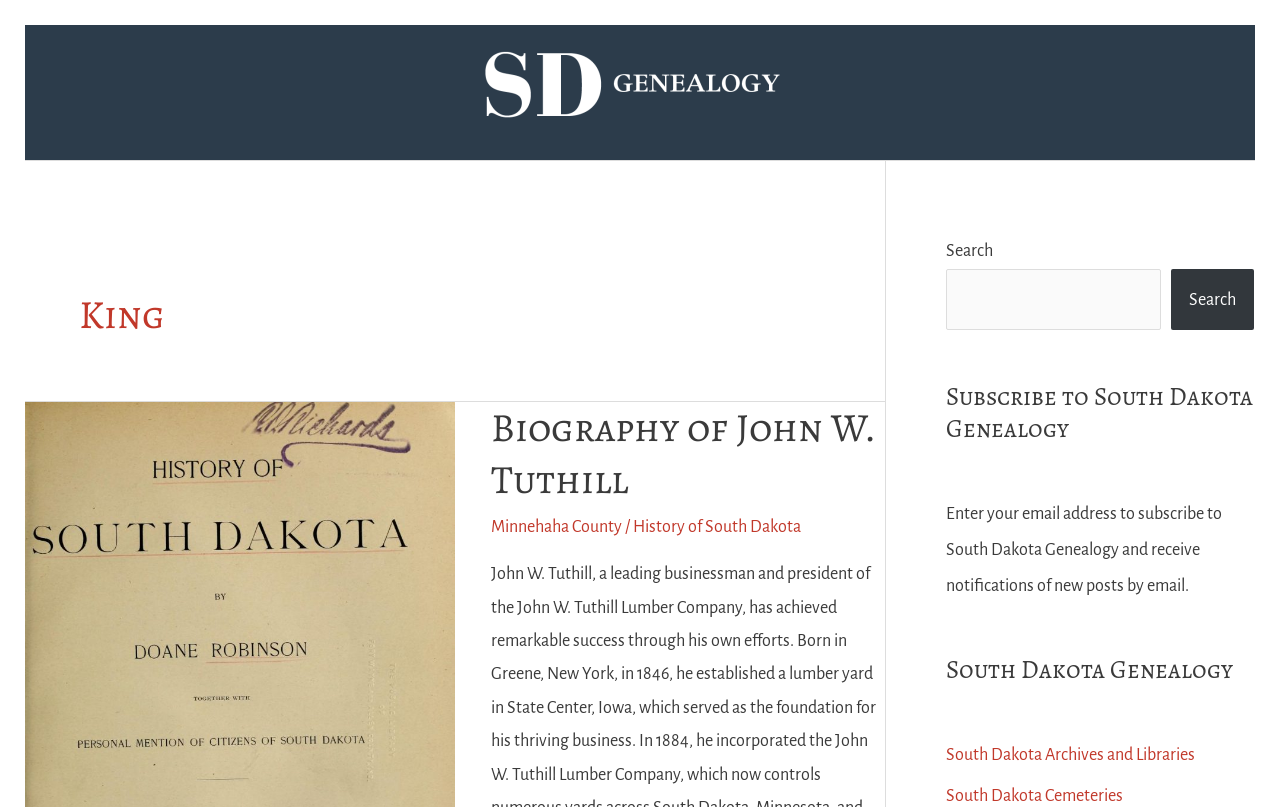Generate an in-depth caption that captures all aspects of the webpage.

This webpage is about King - South Dakota Genealogy. At the top left, there is a "Skip to content" link. Next to it, there is a link "South Dakota Genealogy" accompanied by an image with the same name. 

Below these elements, there is a heading "King" which serves as a title for the content that follows. Under the "King" heading, there is a link "History of South Dakota vol 1 title page". 

Further down, there is a heading "Biography of John W. Tuthill" with a corresponding link. Below this, there is a section with links to "Minnehaha County" and "History of South Dakota", separated by a slash.

On the right side of the page, there are three complementary sections. The top one contains a search function with a "Search" text, a search box, and a "Search" button. 

The middle section has a heading "Subscribe to South Dakota Genealogy" and a text describing the subscription process. 

The bottom section has a heading "South Dakota Genealogy" and links to "South Dakota Archives and Libraries" and "South Dakota Cemeteries".